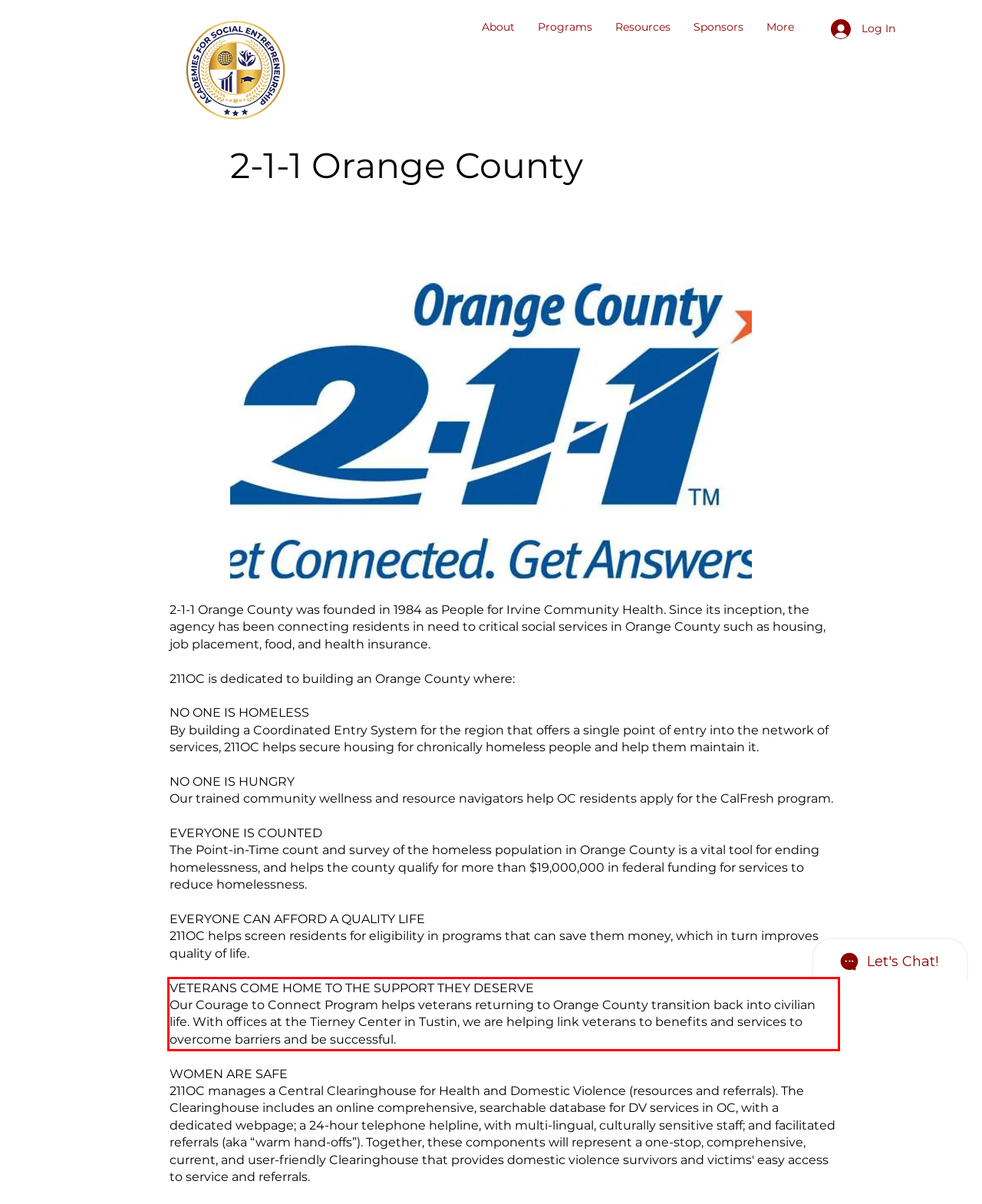Analyze the webpage screenshot and use OCR to recognize the text content in the red bounding box.

VETERANS COME HOME TO THE SUPPORT THEY DESERVE Our Courage to Connect Program helps veterans returning to Orange County transition back into civilian life. With offices at the Tierney Center in Tustin, we are helping link veterans to benefits and services to overcome barriers and be successful.